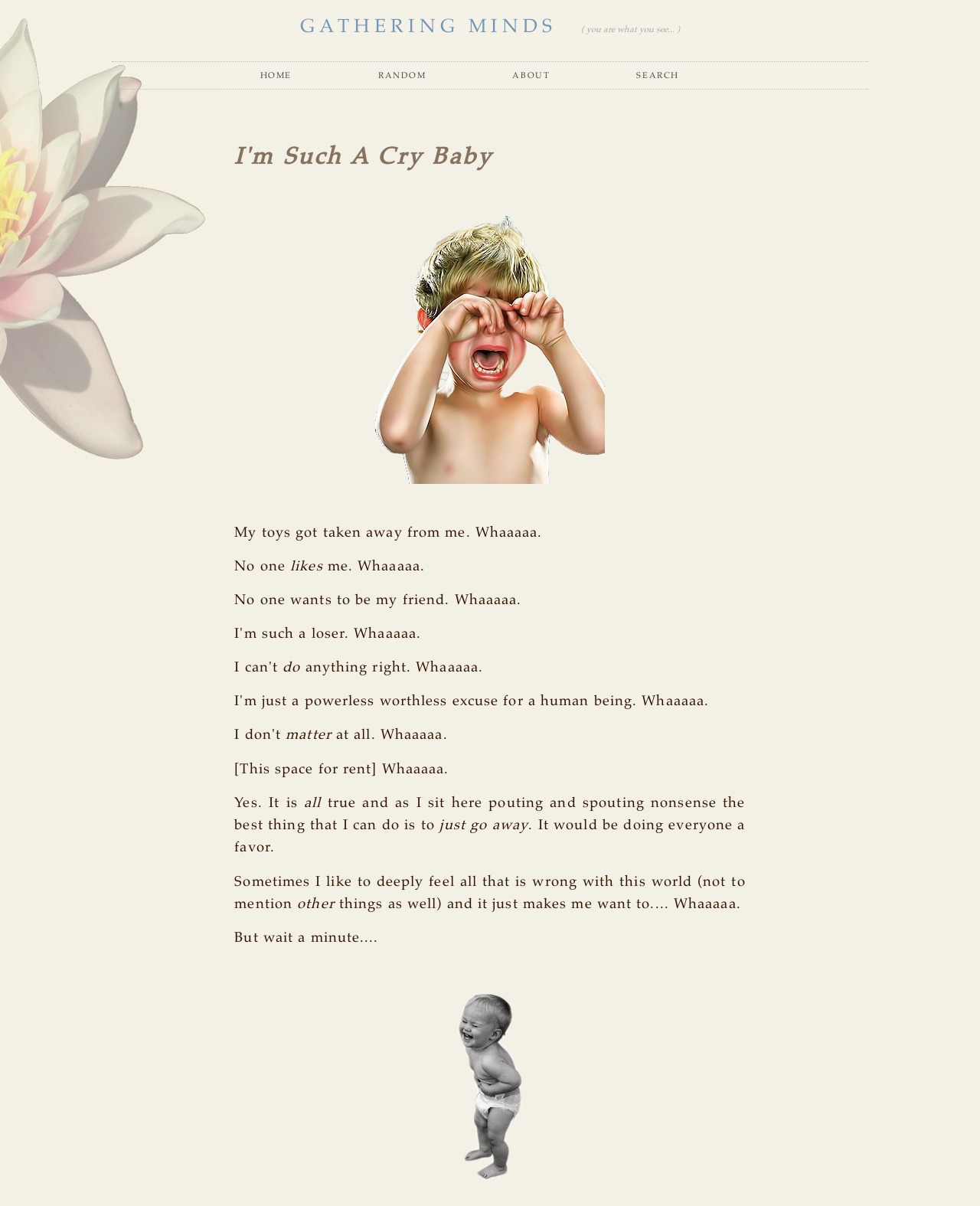What happened to the author's toys?
Based on the image, answer the question with as much detail as possible.

According to the text, the author's toys got taken away from them, which is one of the reasons for their emotional distress.